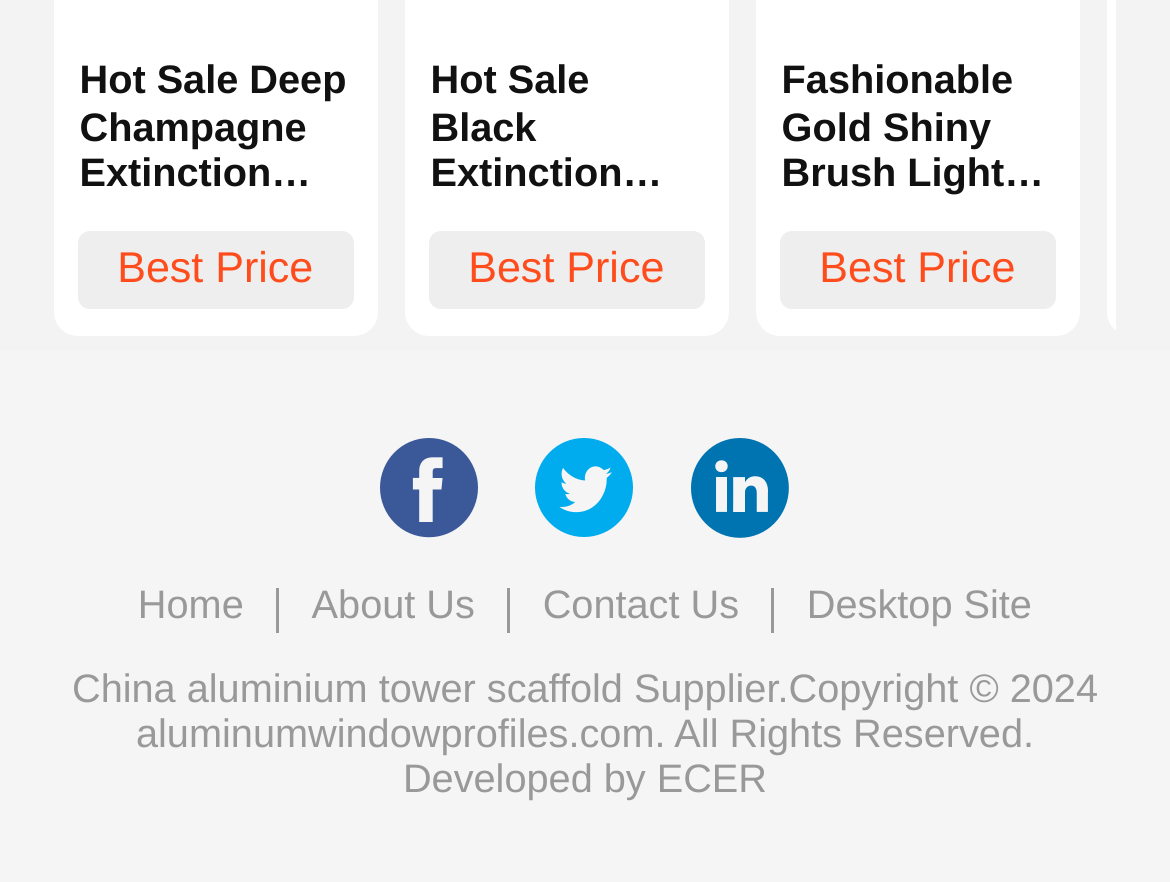What is the copyright year?
Using the picture, provide a one-word or short phrase answer.

2024